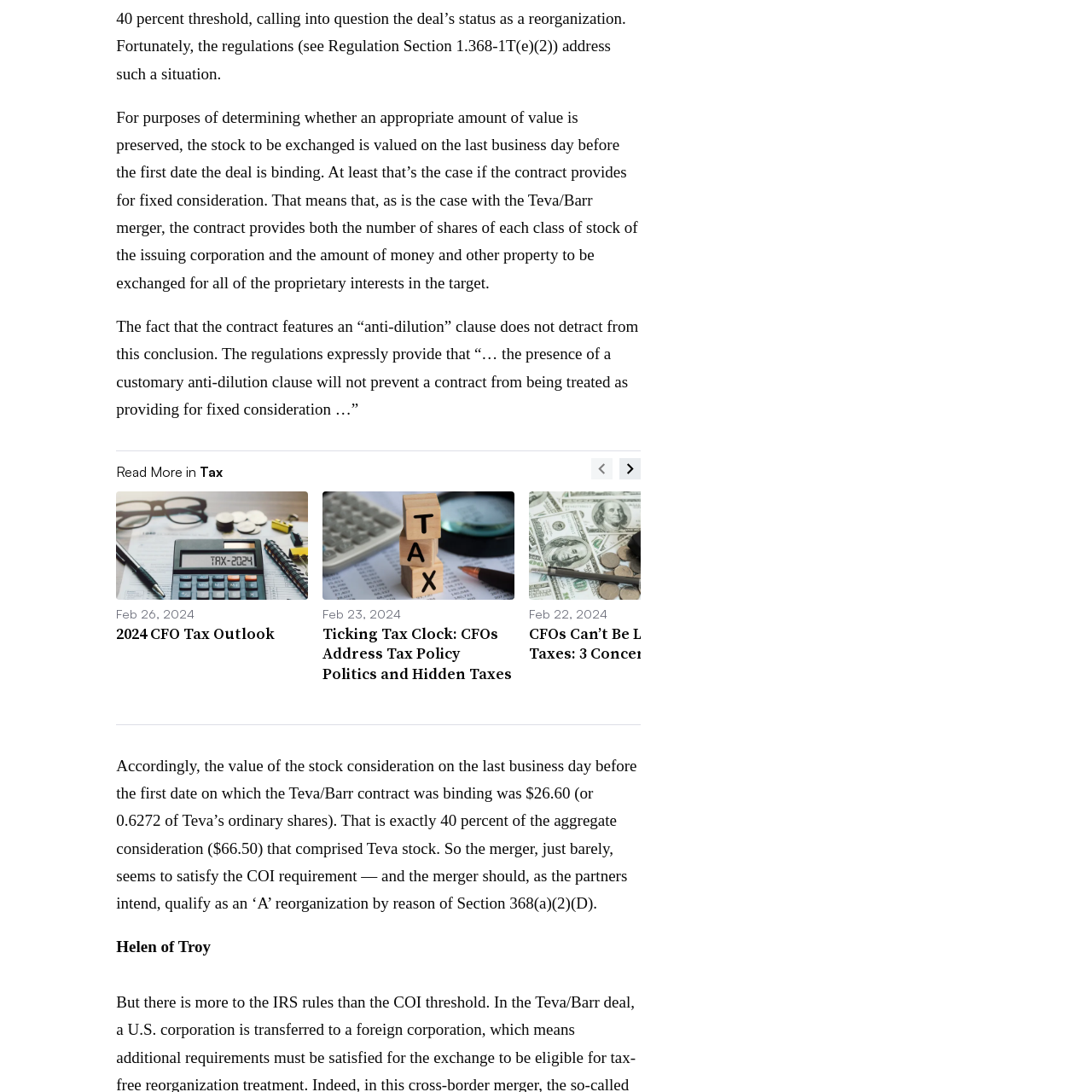Focus on the area marked by the red box, What tool is used for financial calculations? 
Answer briefly using a single word or phrase.

Calculator